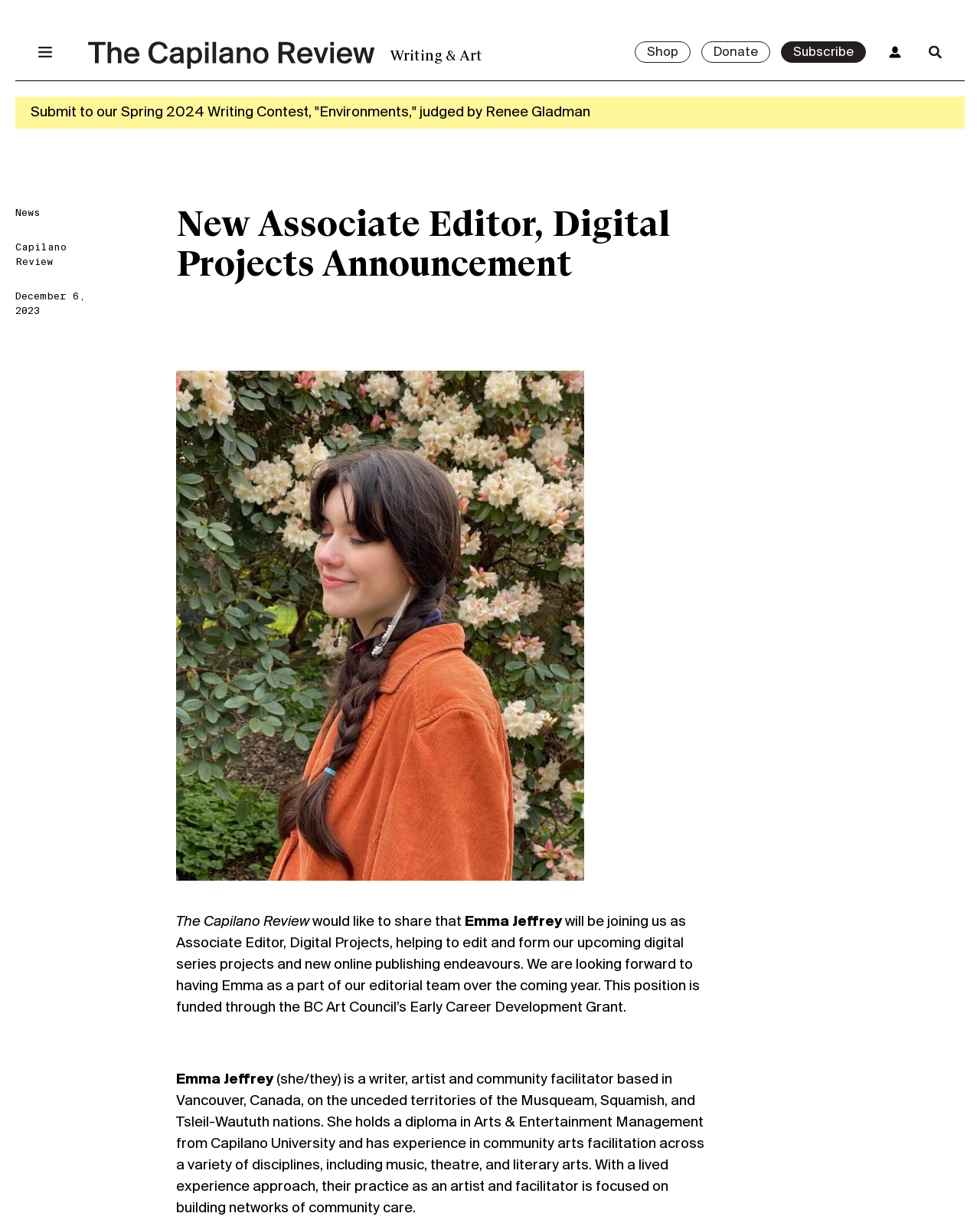Find the bounding box coordinates of the element to click in order to complete the given instruction: "Click on the 'Shop' link."

[0.648, 0.034, 0.705, 0.051]